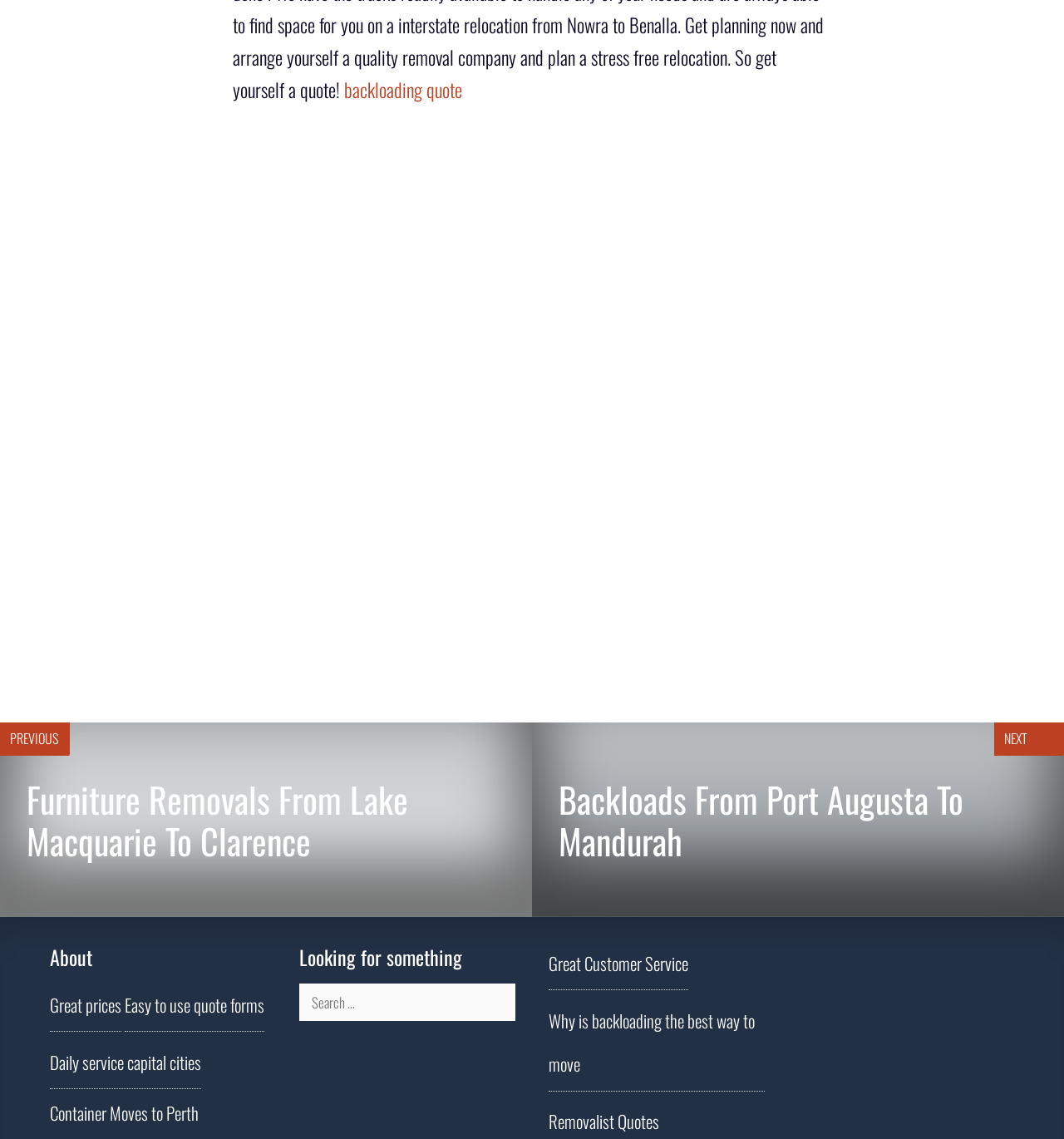Give the bounding box coordinates for the element described by: "Great Customer Service".

[0.516, 0.834, 0.647, 0.857]